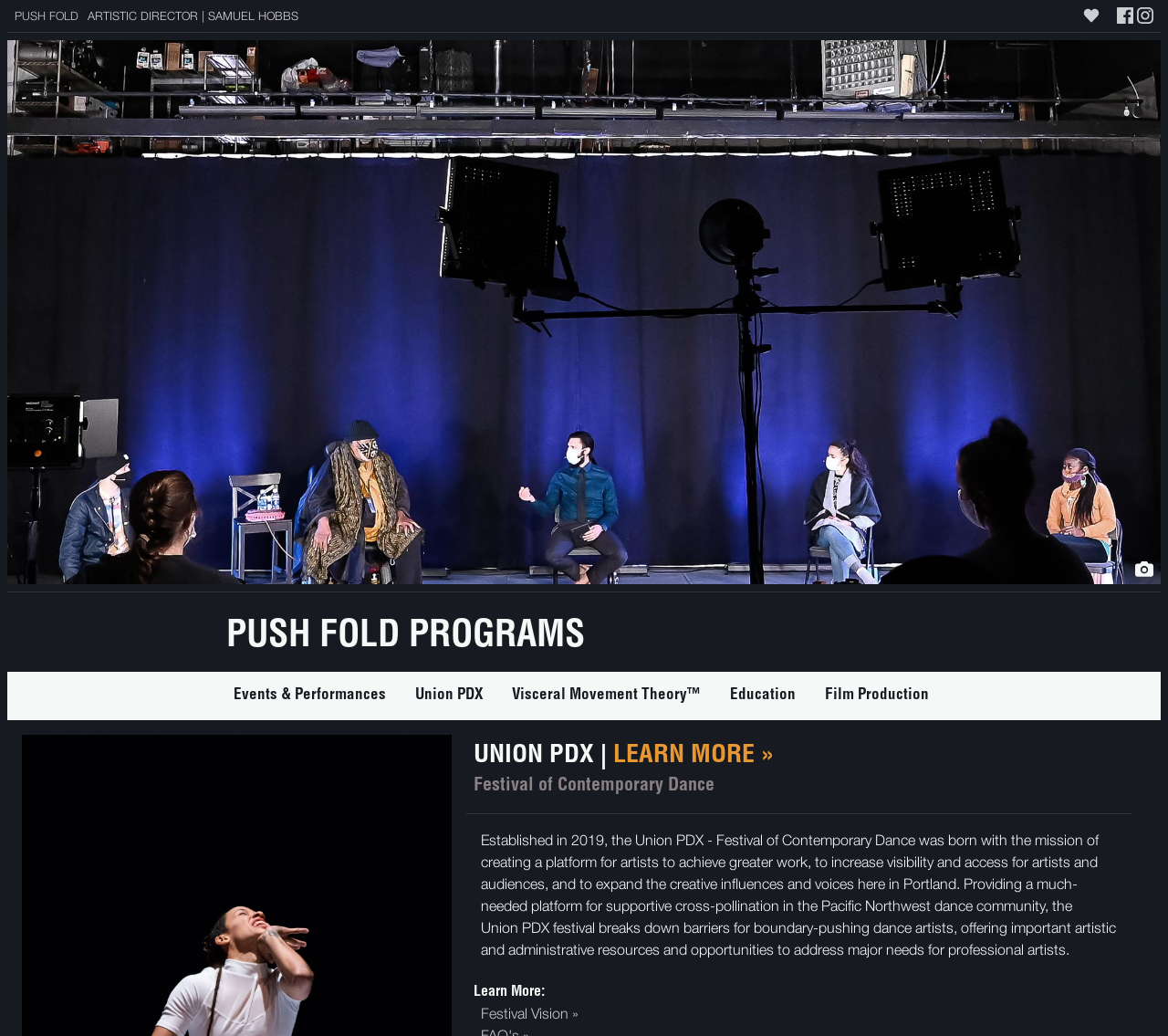Indicate the bounding box coordinates of the element that needs to be clicked to satisfy the following instruction: "Learn more about Union PDX". The coordinates should be four float numbers between 0 and 1, i.e., [left, top, right, bottom].

[0.525, 0.718, 0.662, 0.743]